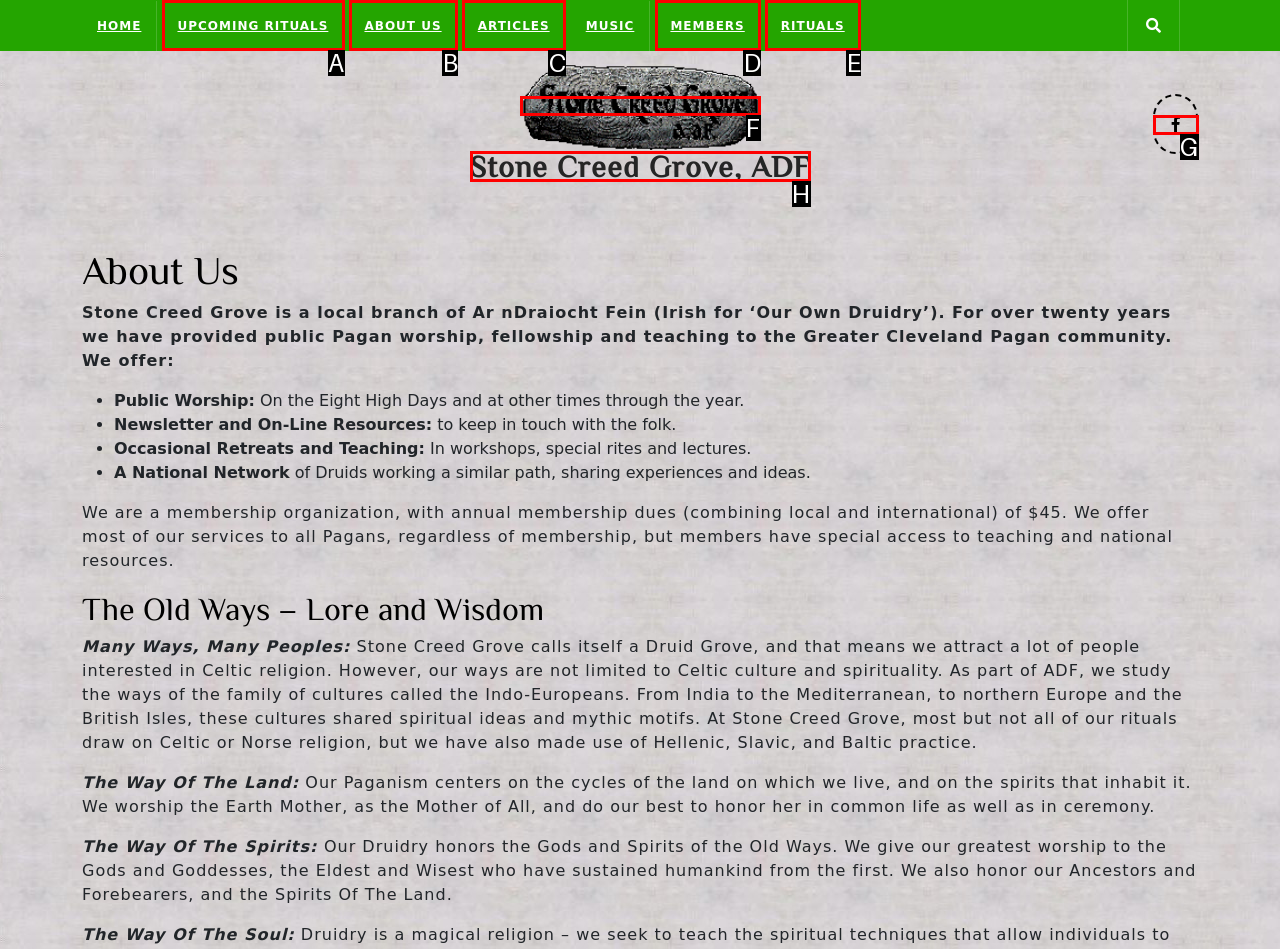Select the HTML element that matches the description: alt="Stone Creed Grove, ADF". Provide the letter of the chosen option as your answer.

F